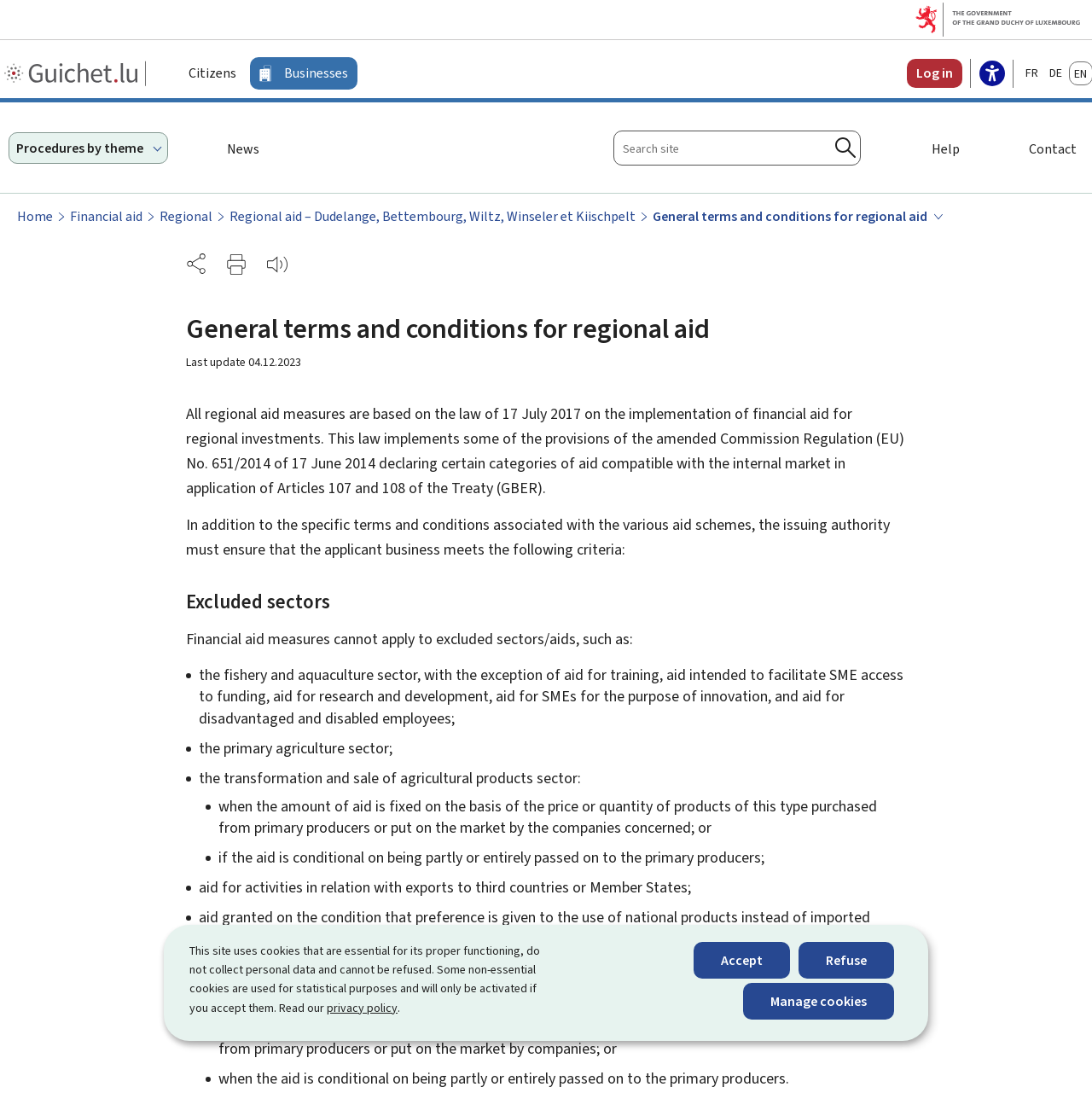Use one word or a short phrase to answer the question provided: 
What is the condition for aid to be granted to businesses?

Meeting specific criteria